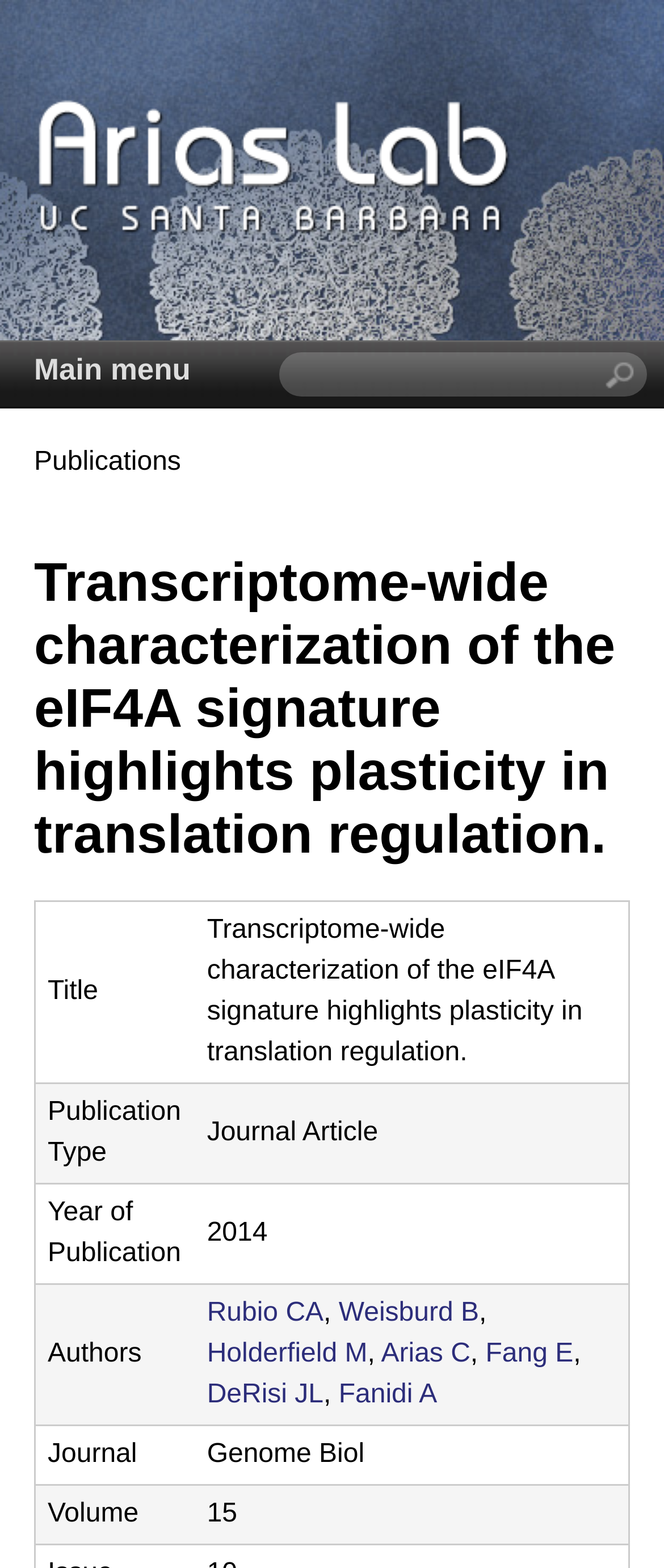What is the year of publication?
Please answer the question as detailed as possible.

The year of publication can be found in the grid cell under the 'Year of Publication' column, which is part of the publication details table.